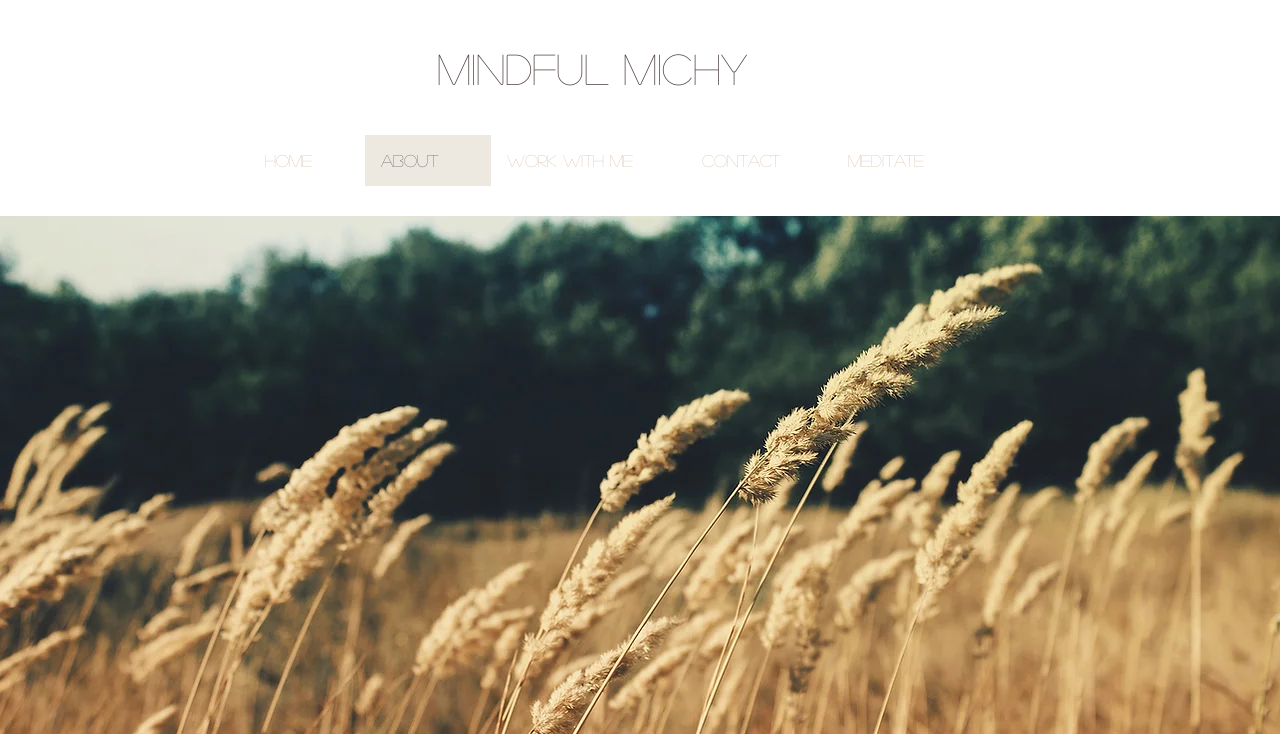Given the webpage screenshot, identify the bounding box of the UI element that matches this description: "Mindful Michy".

[0.341, 0.064, 0.584, 0.121]